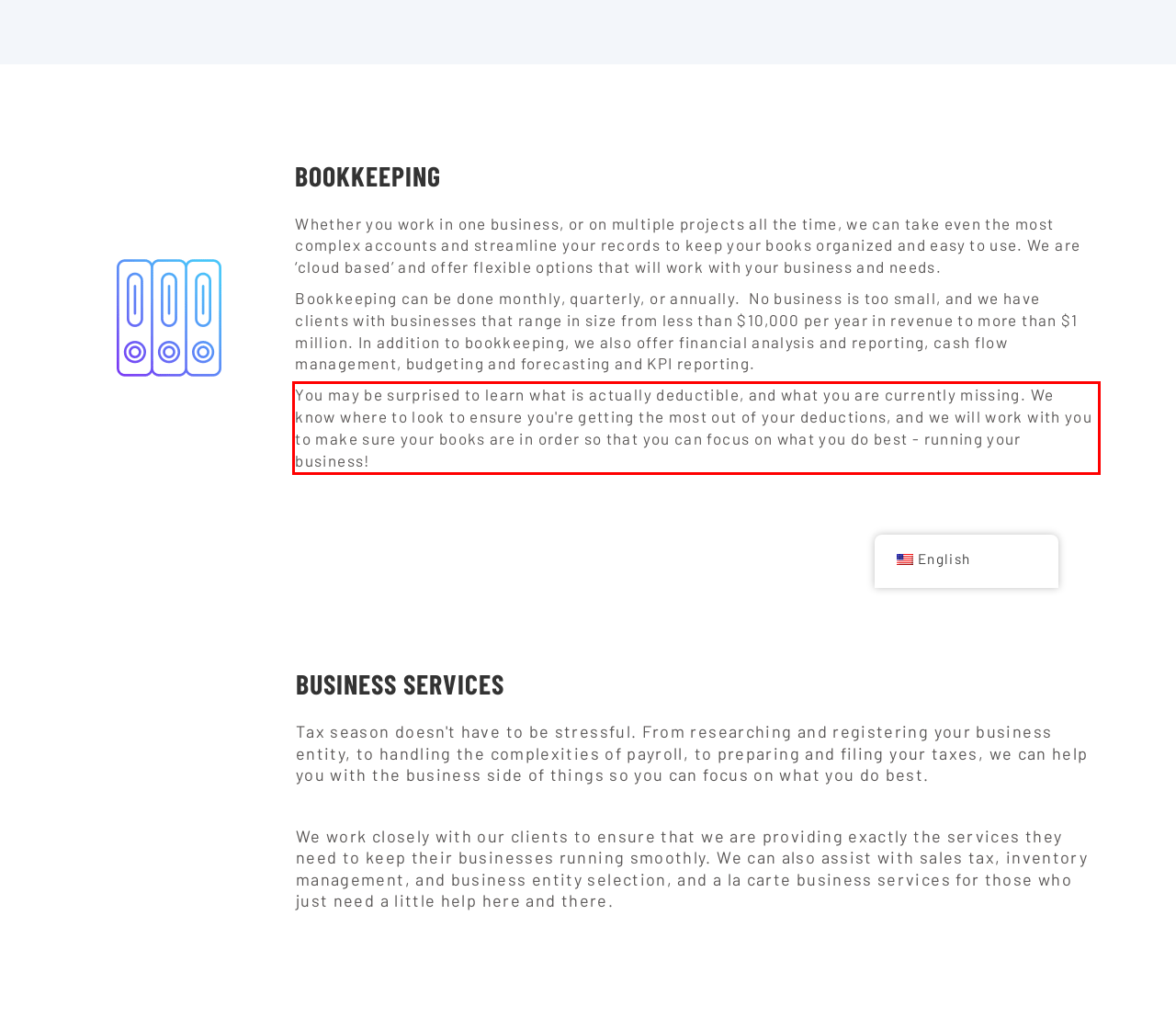Please look at the webpage screenshot and extract the text enclosed by the red bounding box.

You may be surprised to learn what is actually deductible, and what you are currently missing. We know where to look to ensure you're getting the most out of your deductions, and we will work with you to make sure your books are in order so that you can focus on what you do best - running your business!